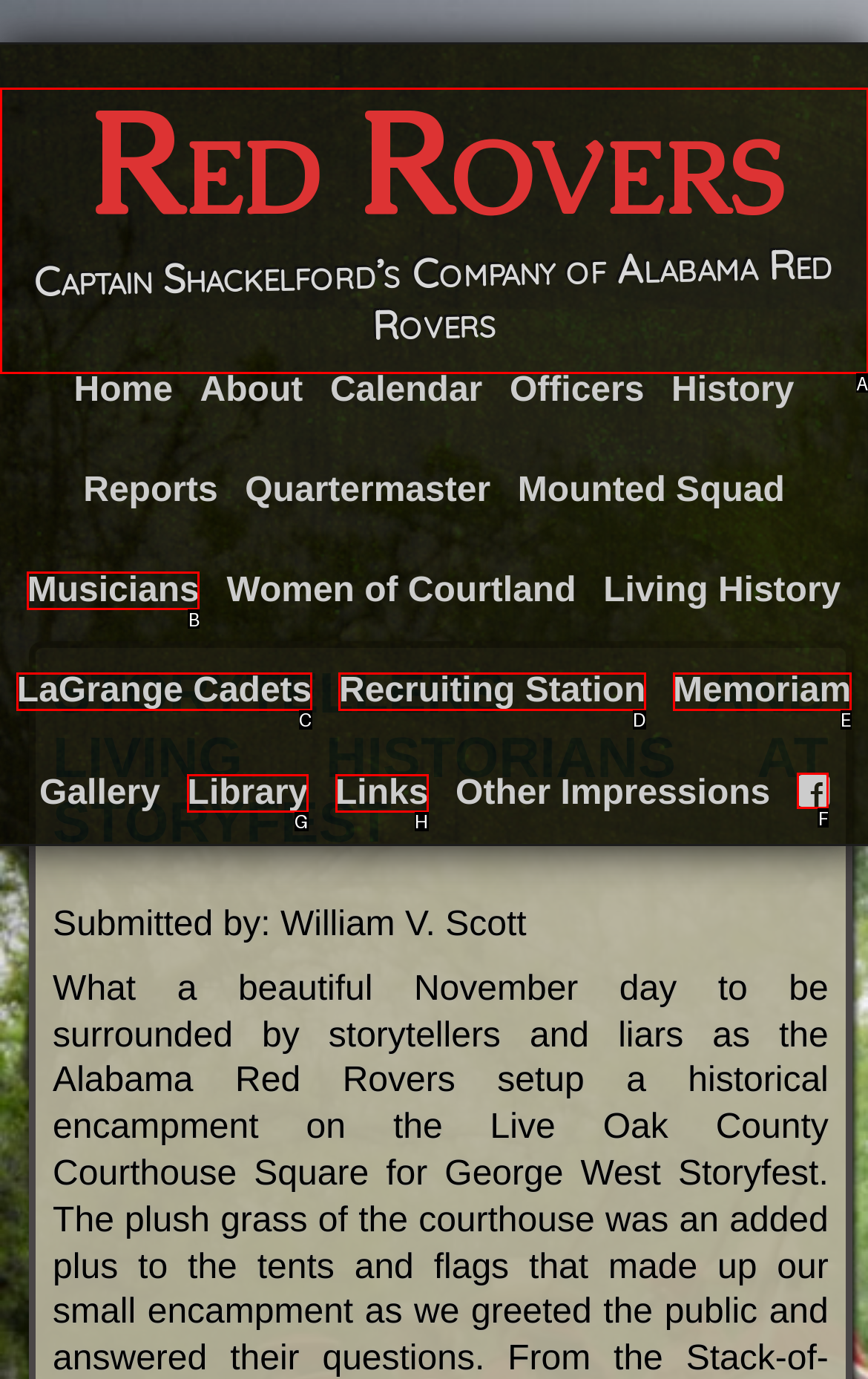Select the appropriate HTML element to click on to finish the task: Read about 'Red Rovers Captain Shackelford’s Company of Alabama Red Rovers'.
Answer with the letter corresponding to the selected option.

A